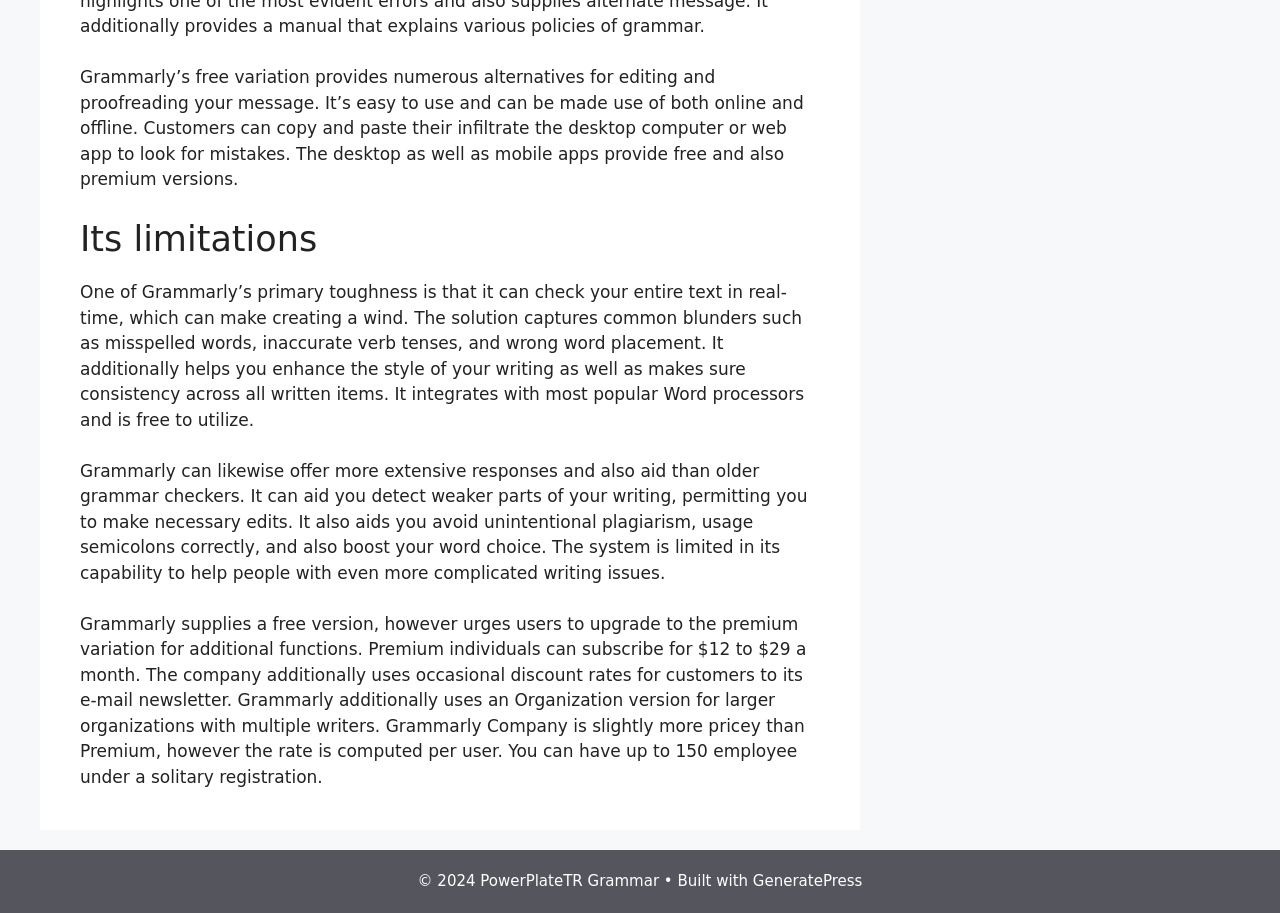What is the name of the theme used to build the website?
Refer to the screenshot and deliver a thorough answer to the question presented.

The webpage's footer section contains a mention of the theme used to build the website, which is GeneratePress. This information is provided as a link.